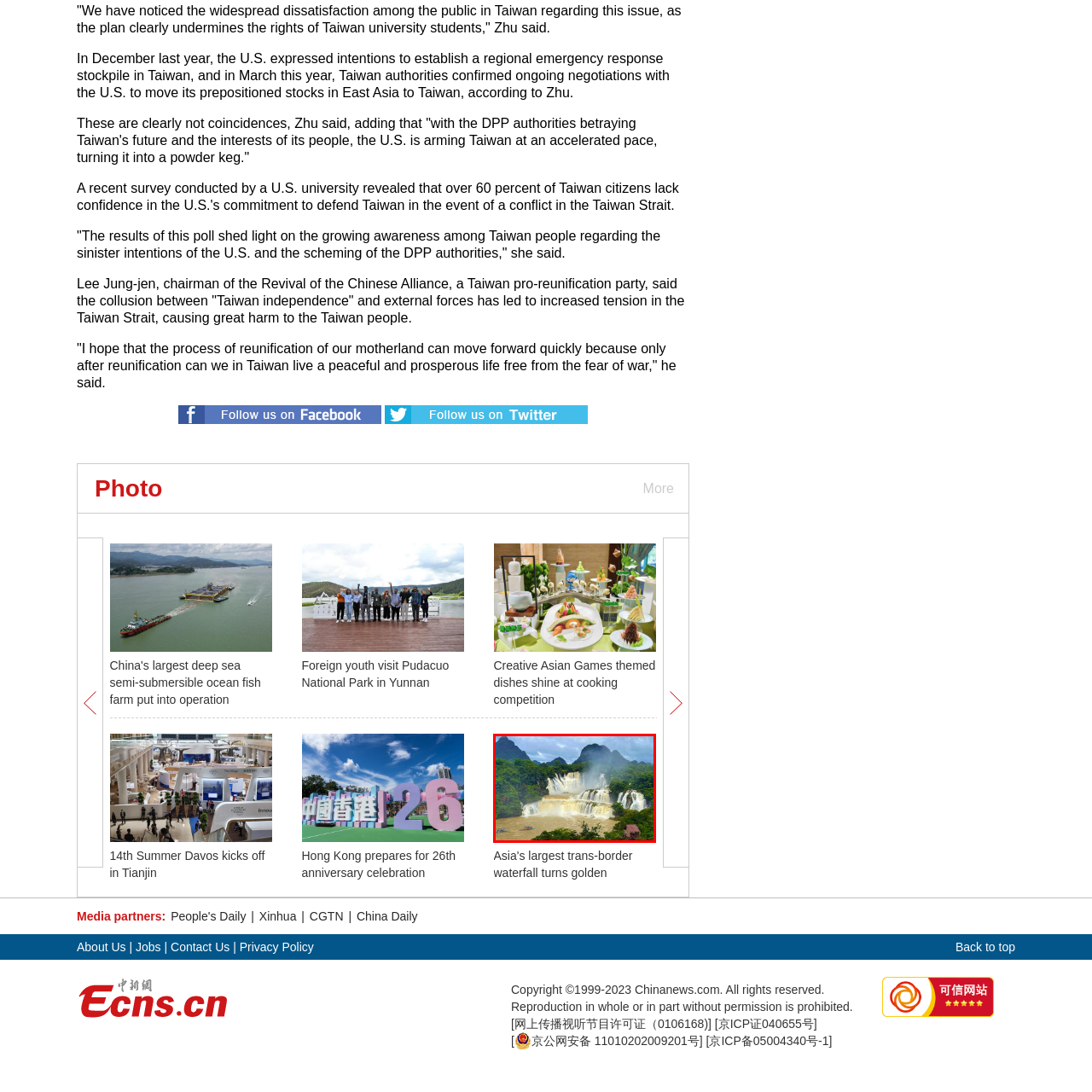Explain comprehensively what is shown in the image marked by the red outline.

The image showcases Asia's largest trans-border waterfall, a breathtaking natural wonder surrounded by lush greenery and majestic mountains. The waterfall cascades dramatically into a river below, creating a mist that adds to the enchanting atmosphere. Small boats can be seen navigating the waters, hinting at the area's potential for exploration and tourism. This vibrant scene reflects both the beauty and power of nature, inviting onlookers to appreciate the serene yet dynamic environment.